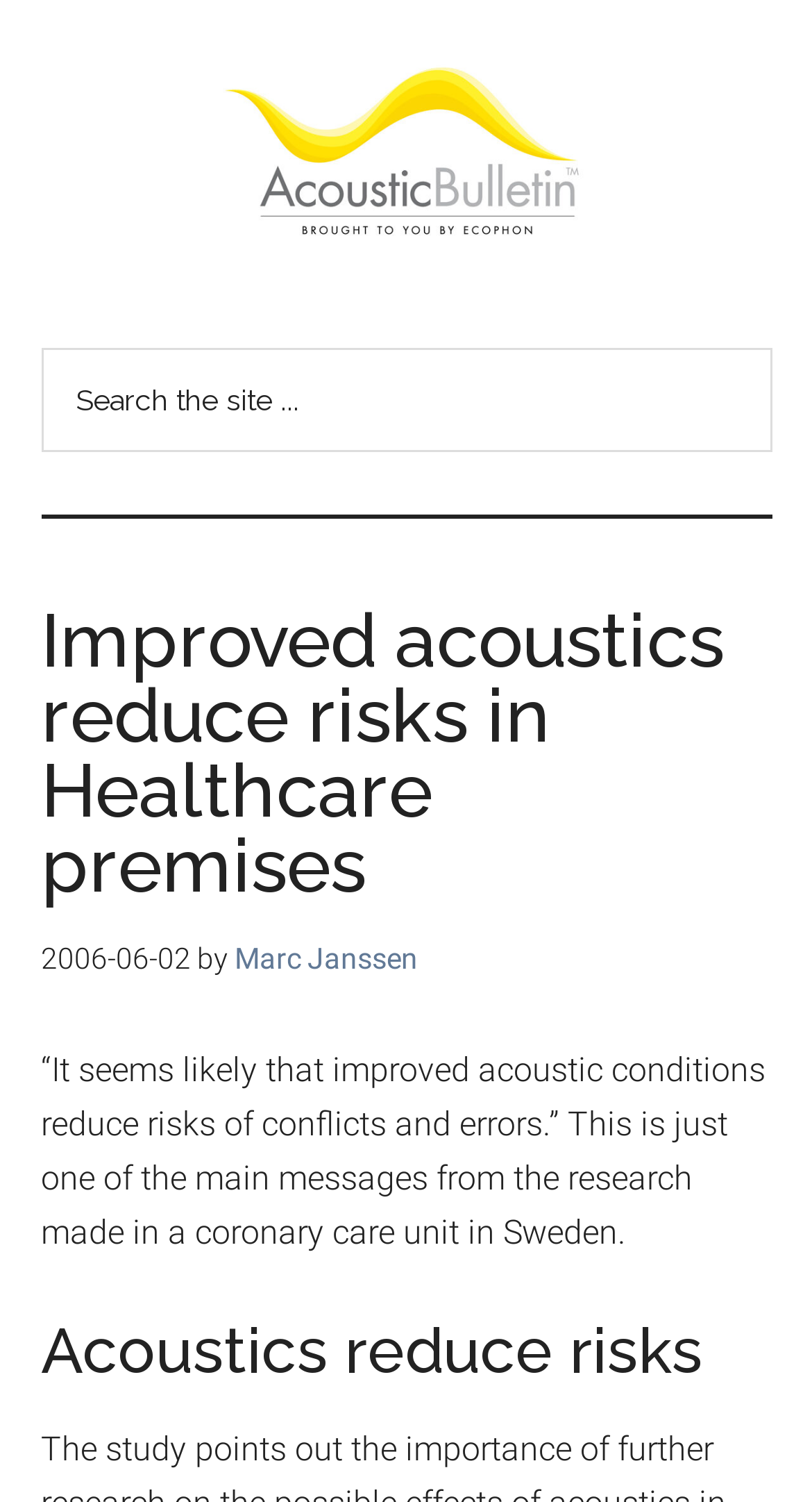What is the main message of the research?
Use the image to give a comprehensive and detailed response to the question.

I found the answer by looking at the static text element with the bounding box coordinates [0.05, 0.7, 0.942, 0.834], which contains the text '“It seems likely that improved acoustic conditions reduce risks of conflicts and errors.”'.